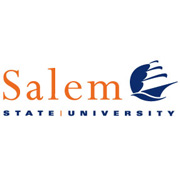Generate an elaborate description of what you see in the image.

The image features the logo of Salem State University, which consists of the university's name in bold, stylized lettering. "Salem" is prominently displayed in orange, while "STATE UNIVERSITY" is presented in a more understated blue, all in uppercase letters. Accompanying the text is a graphic representation of a ship's sail, also in blue, symbolizing the university's connection to maritime themes and its location. This logo embodies the institution's identity and is often used to represent its commitment to education and community engagement.